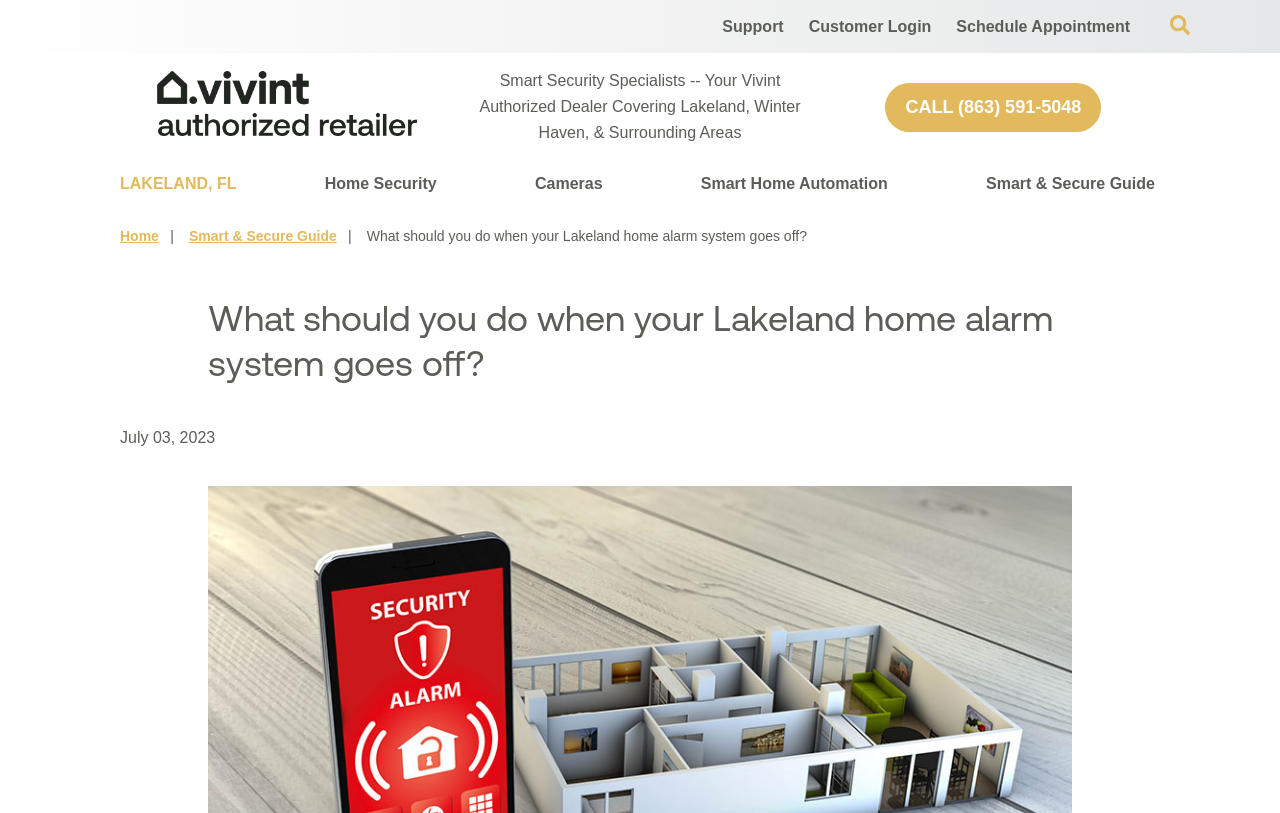Use a single word or phrase to answer the following:
What is the date of the webpage's content?

July 03, 2023